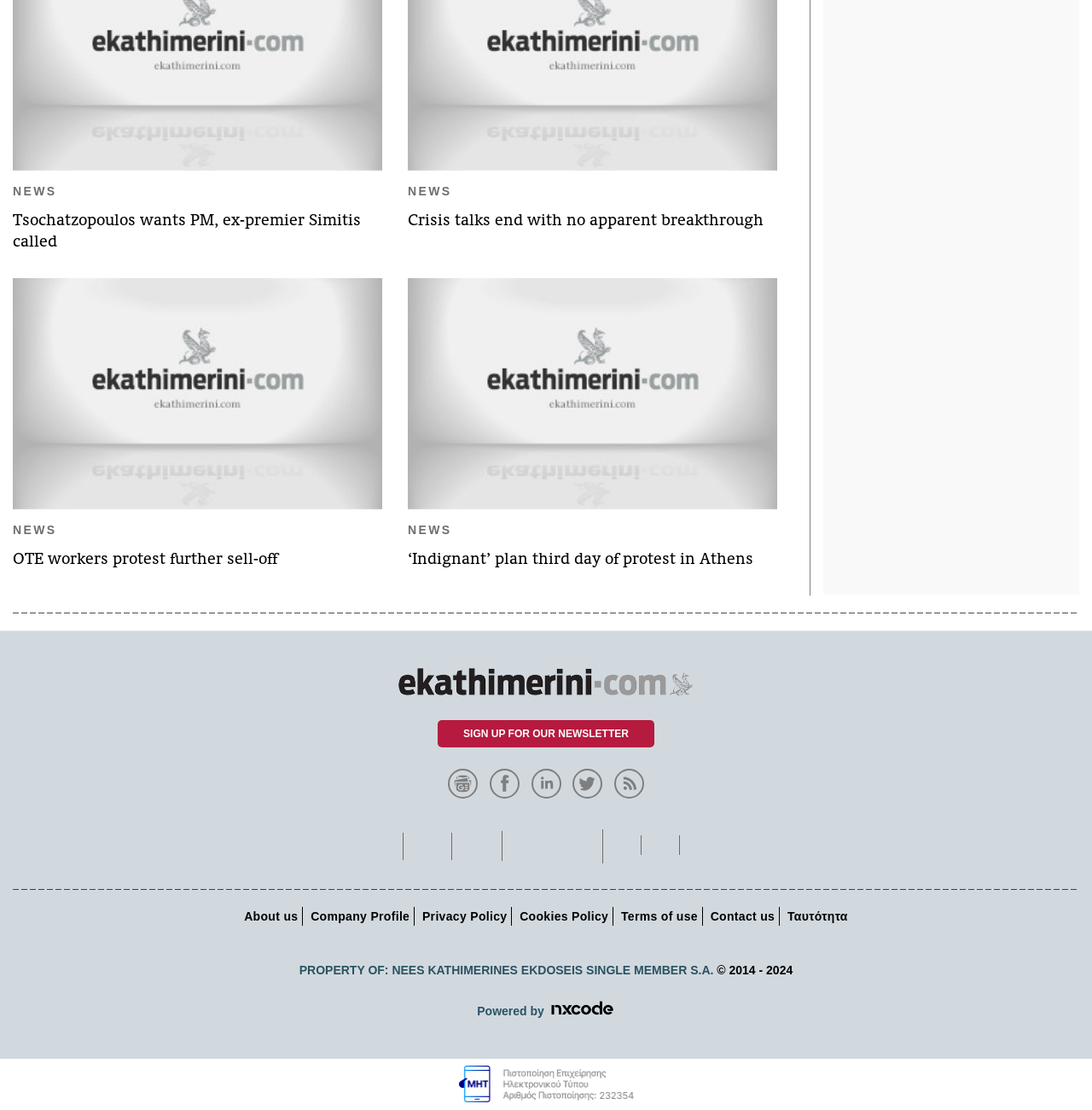What is the name of the company that owns eKathimerini.com?
Look at the image and provide a short answer using one word or a phrase.

NEES KATHIMERINES EKDOSEIS SINGLE MEMBER S.A.